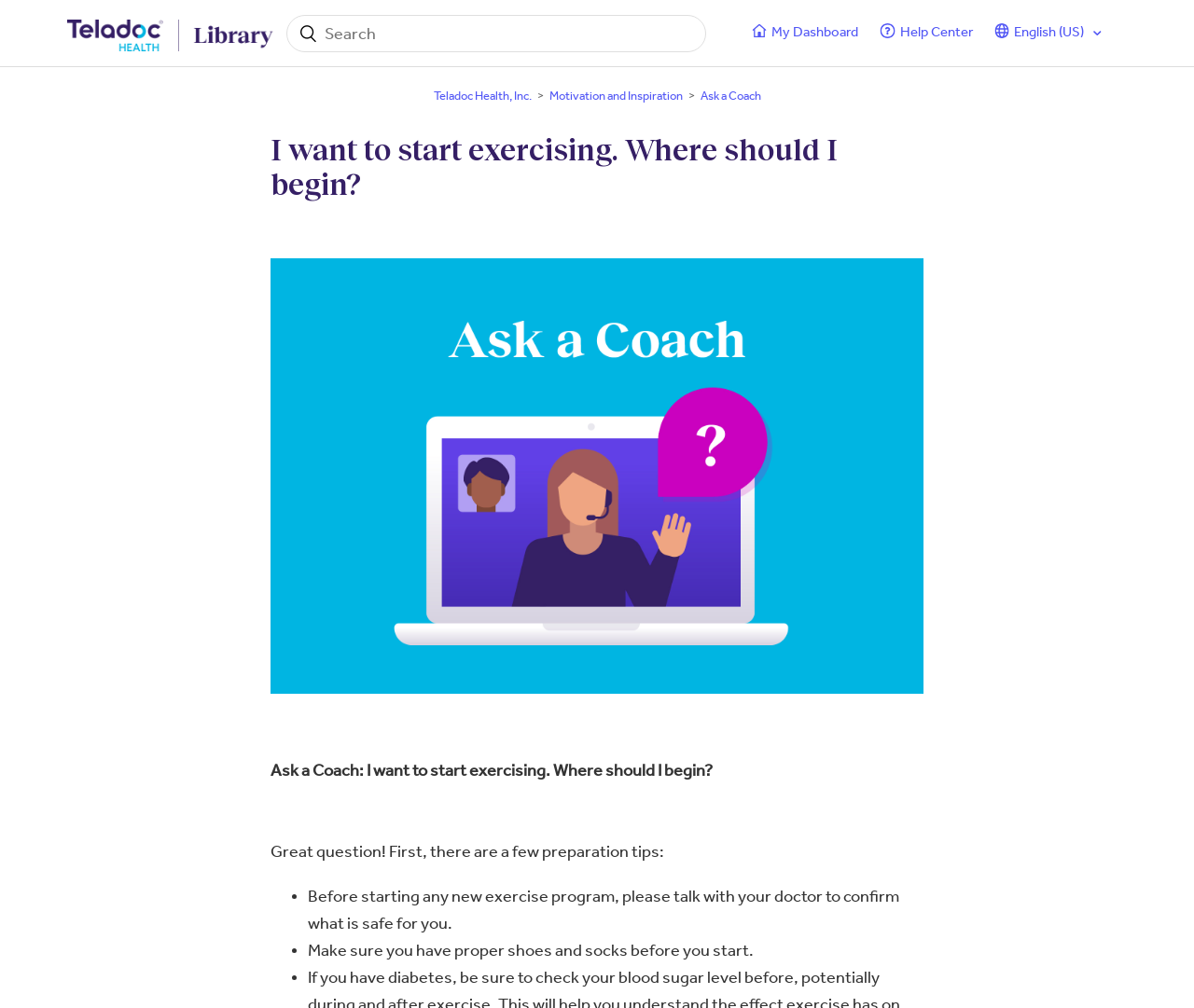Locate the bounding box coordinates of the area to click to fulfill this instruction: "Read the Ask a Coach article". The bounding box should be presented as four float numbers between 0 and 1, in the order [left, top, right, bottom].

[0.226, 0.131, 0.774, 0.219]